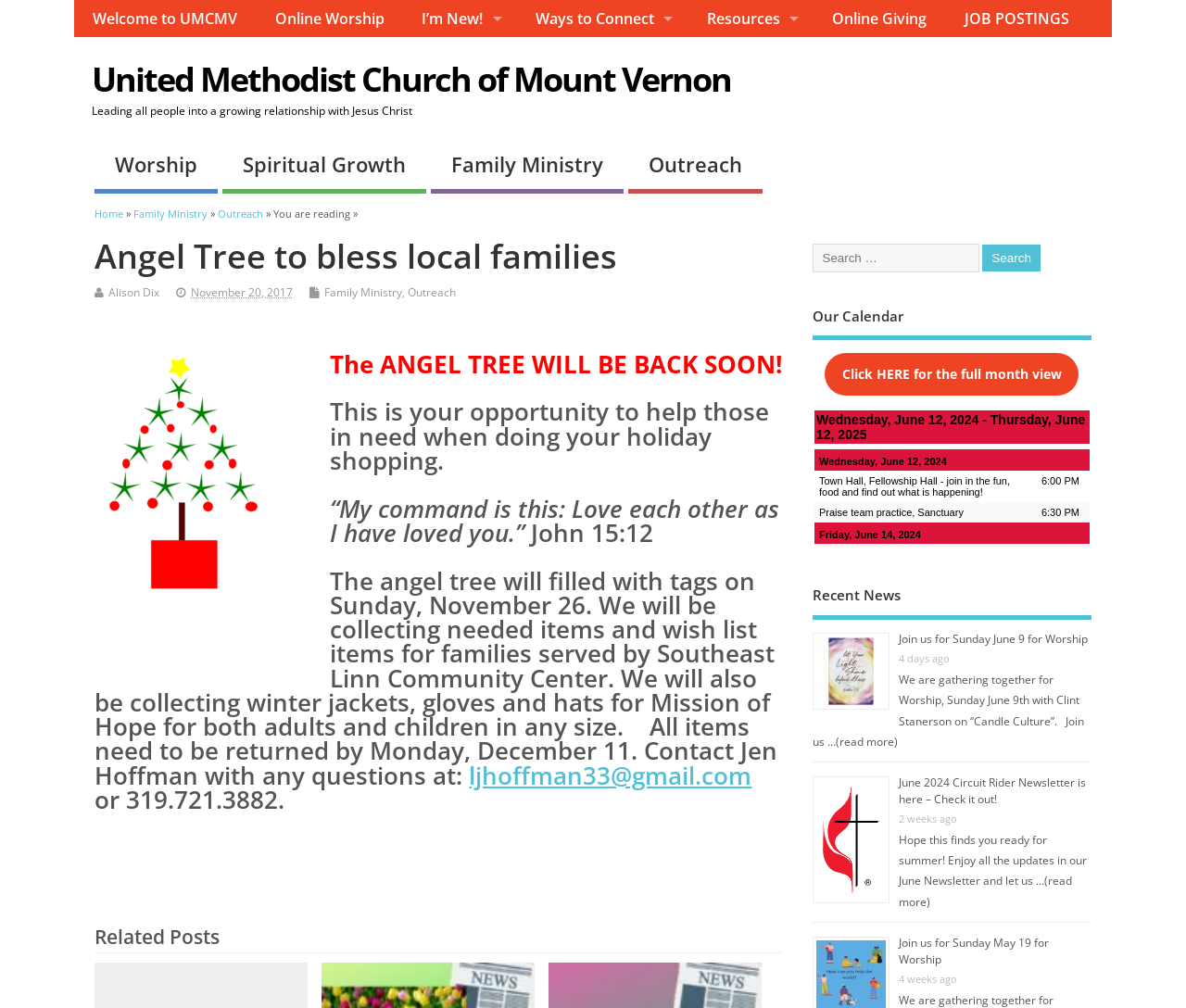Kindly determine the bounding box coordinates for the clickable area to achieve the given instruction: "Click on the 'Online Giving' link".

[0.686, 0.0, 0.797, 0.037]